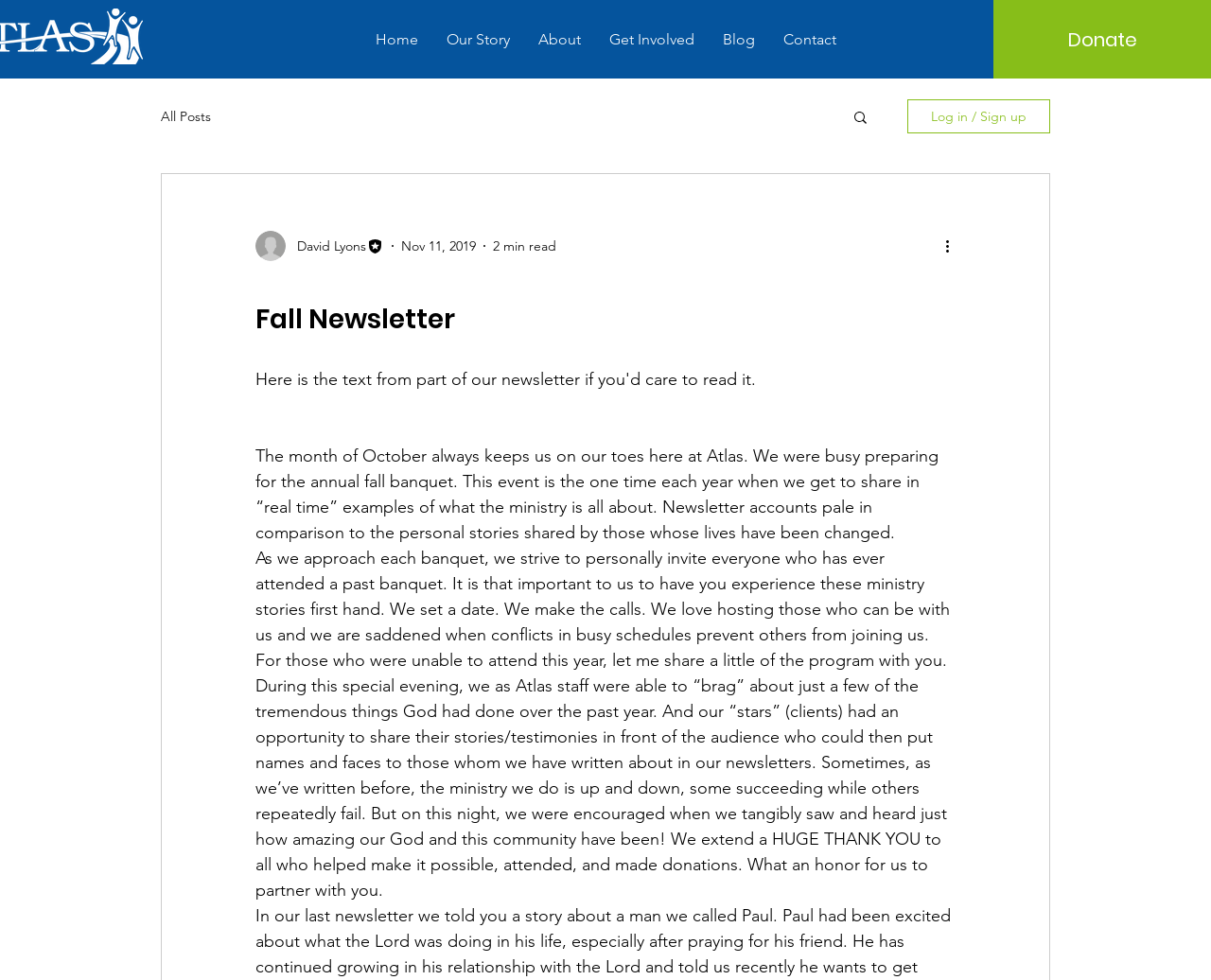Determine the bounding box of the UI element mentioned here: "Log in / Sign up". The coordinates must be in the format [left, top, right, bottom] with values ranging from 0 to 1.

[0.749, 0.101, 0.867, 0.136]